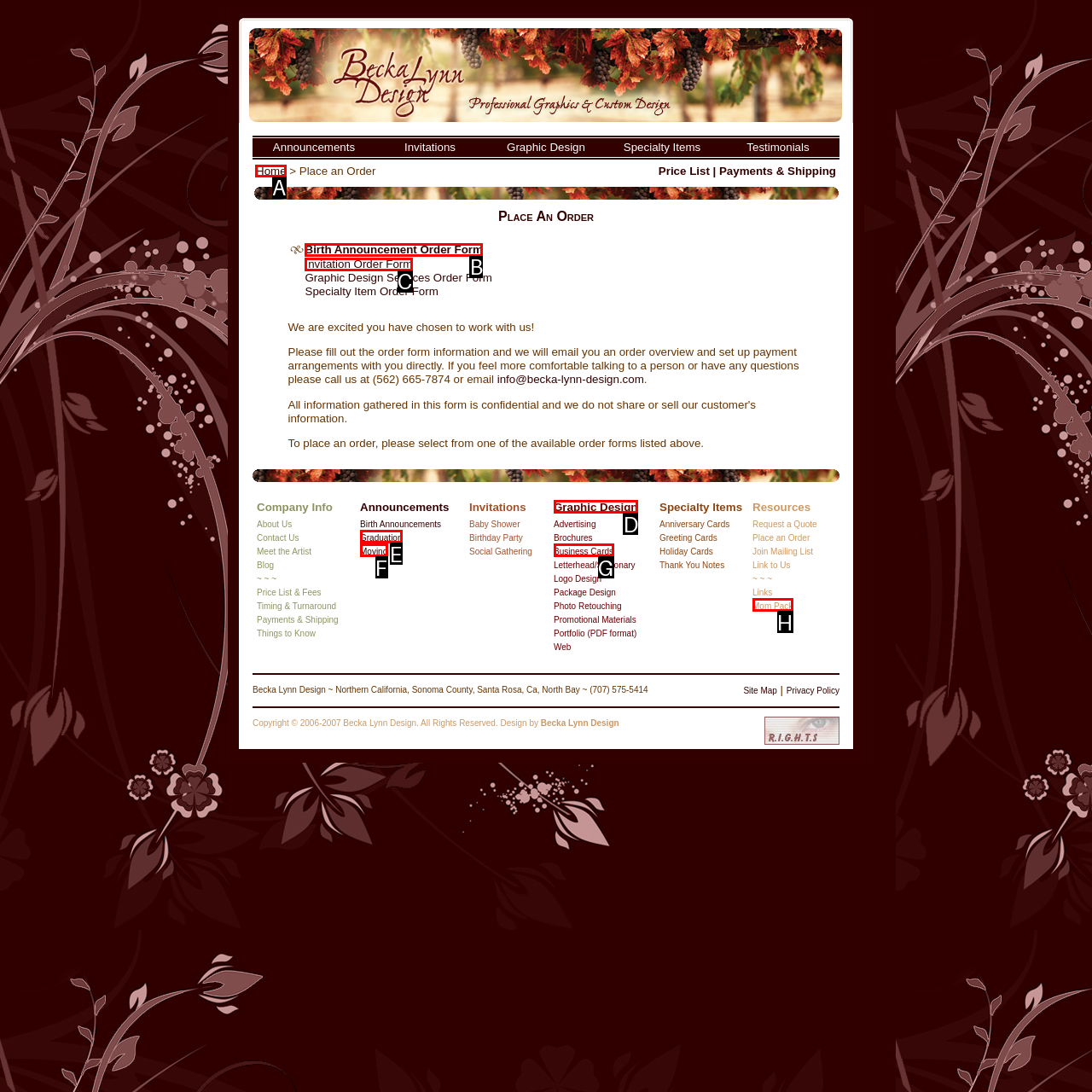Identify the correct UI element to click for this instruction: go to Home
Respond with the appropriate option's letter from the provided choices directly.

A